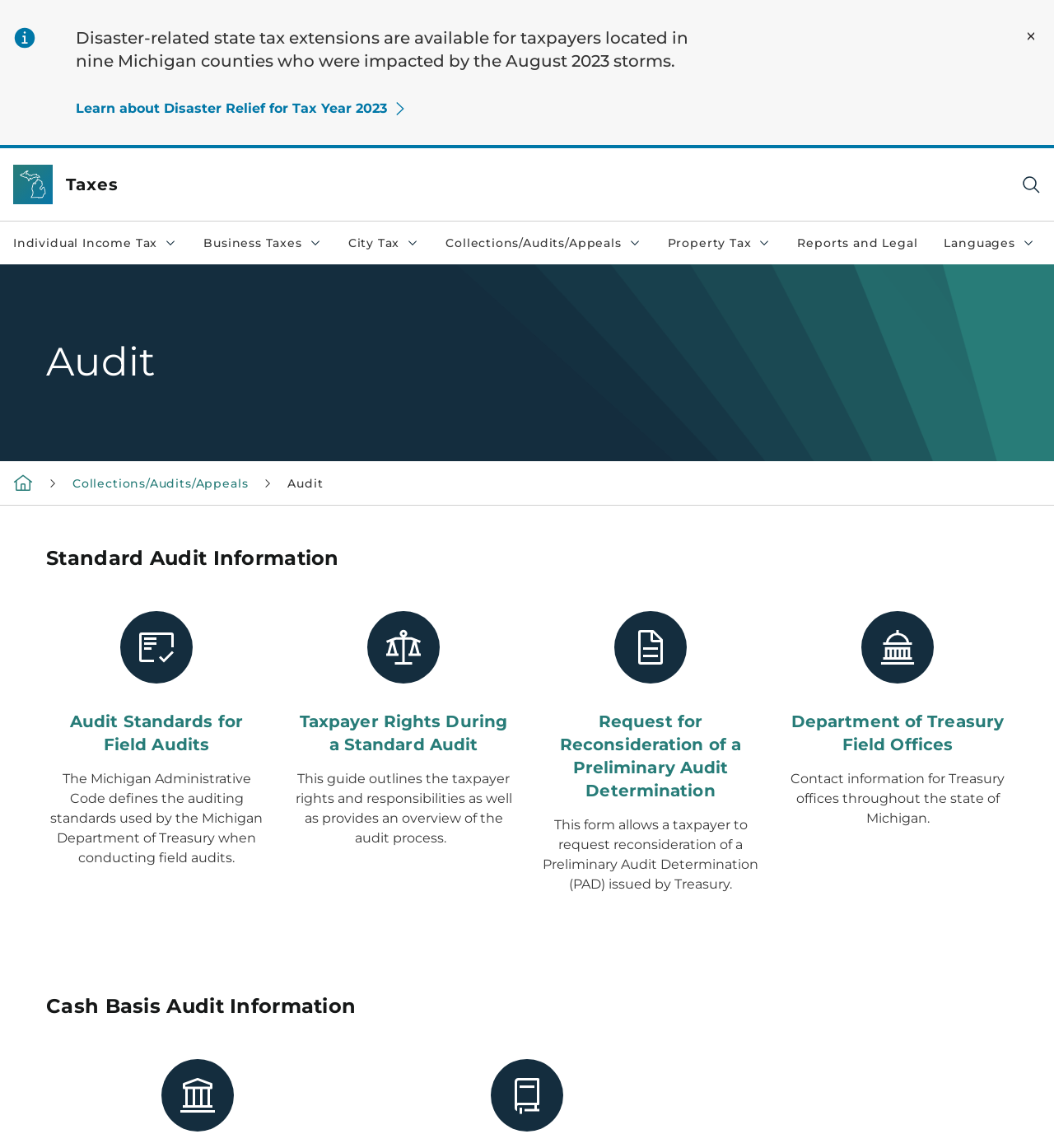Please give a concise answer to this question using a single word or phrase: 
What is the alert message about?

Disaster-related state tax extensions